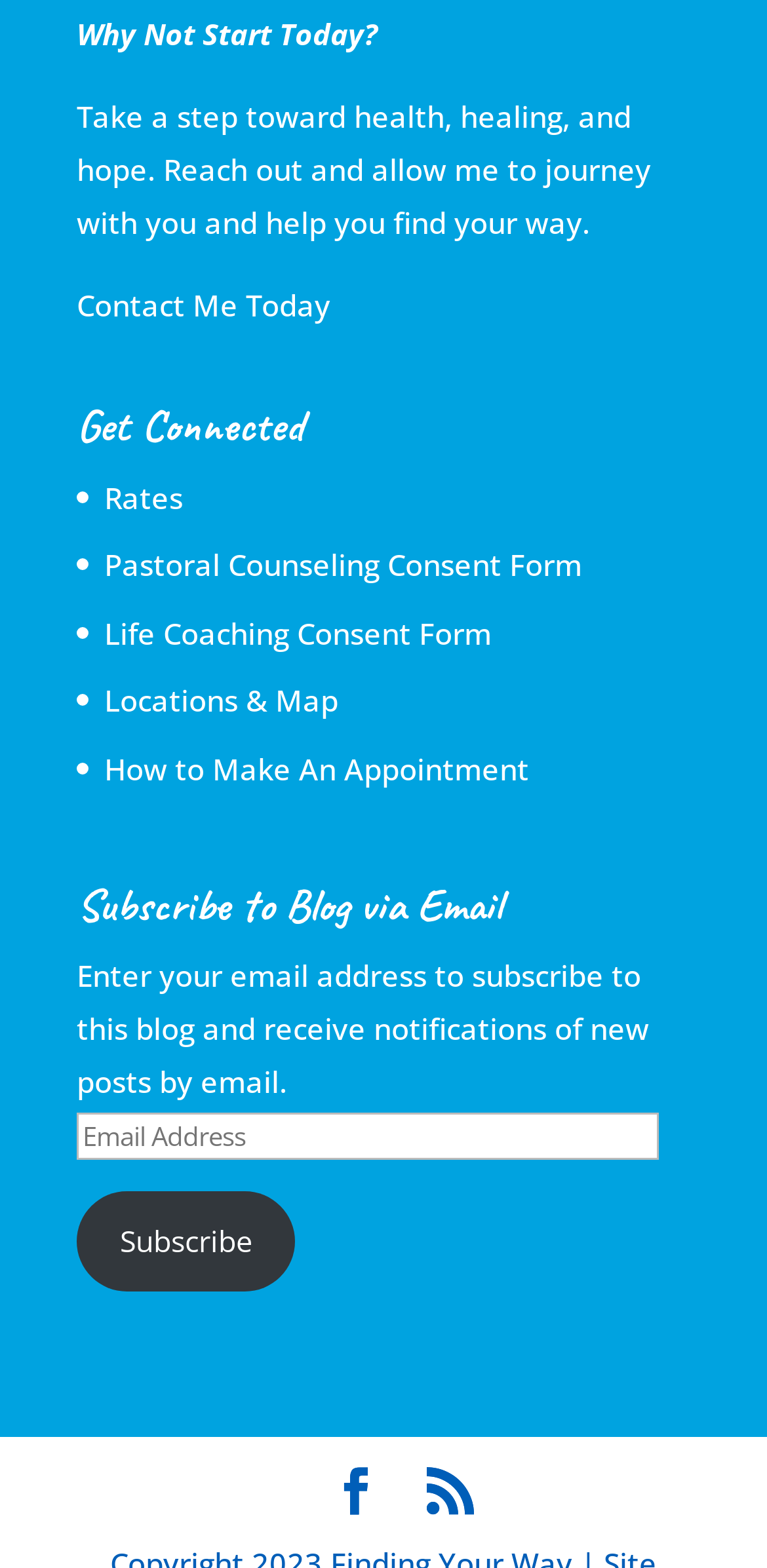Pinpoint the bounding box coordinates of the area that should be clicked to complete the following instruction: "Enter email address". The coordinates must be given as four float numbers between 0 and 1, i.e., [left, top, right, bottom].

[0.1, 0.71, 0.86, 0.74]